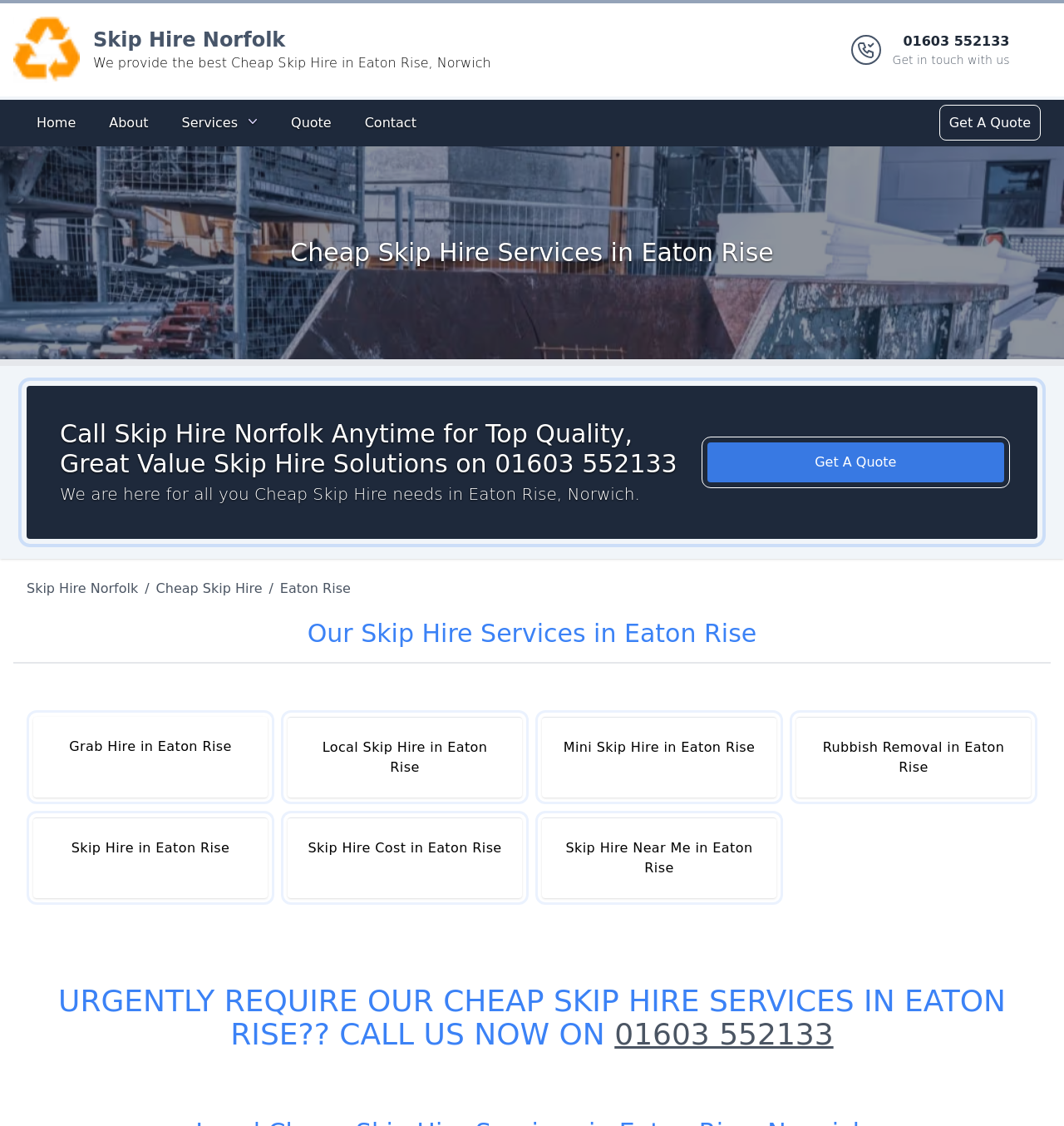Calculate the bounding box coordinates of the UI element given the description: "Contact".

[0.333, 0.095, 0.401, 0.124]